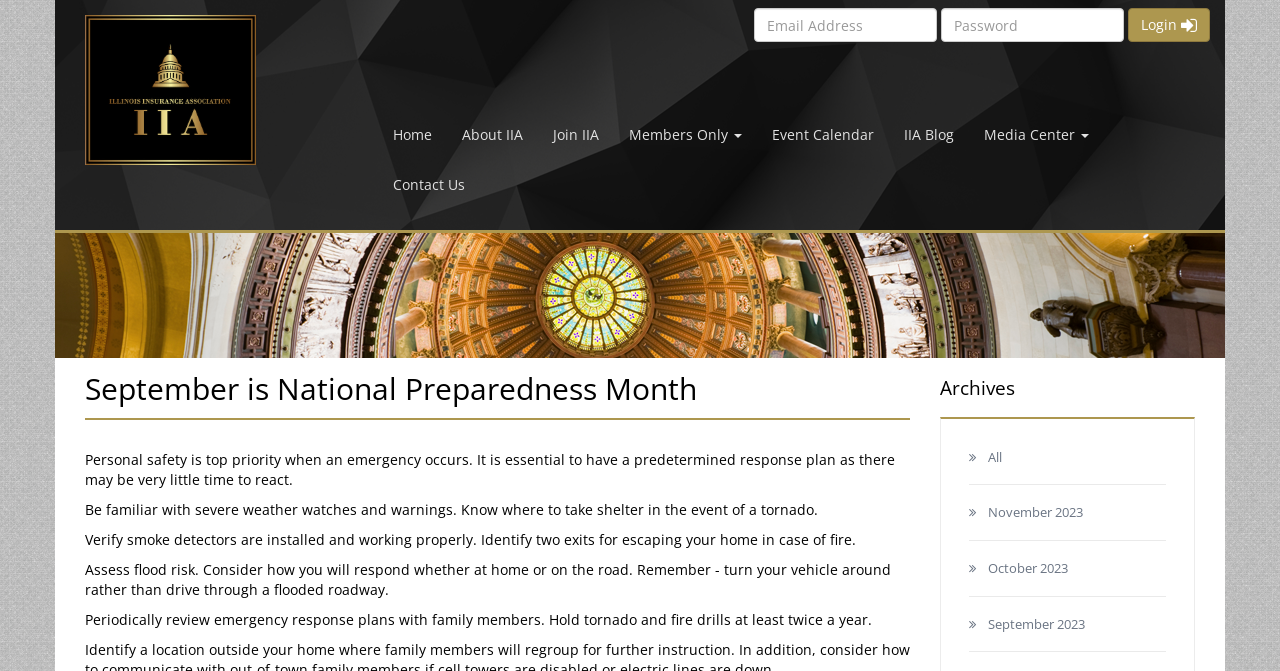Provide a thorough and detailed response to the question by examining the image: 
What is the current month being highlighted?

The webpage title is 'September is National Preparedness Month', and there are links to archives for September 2023, indicating that the current month being highlighted is September.